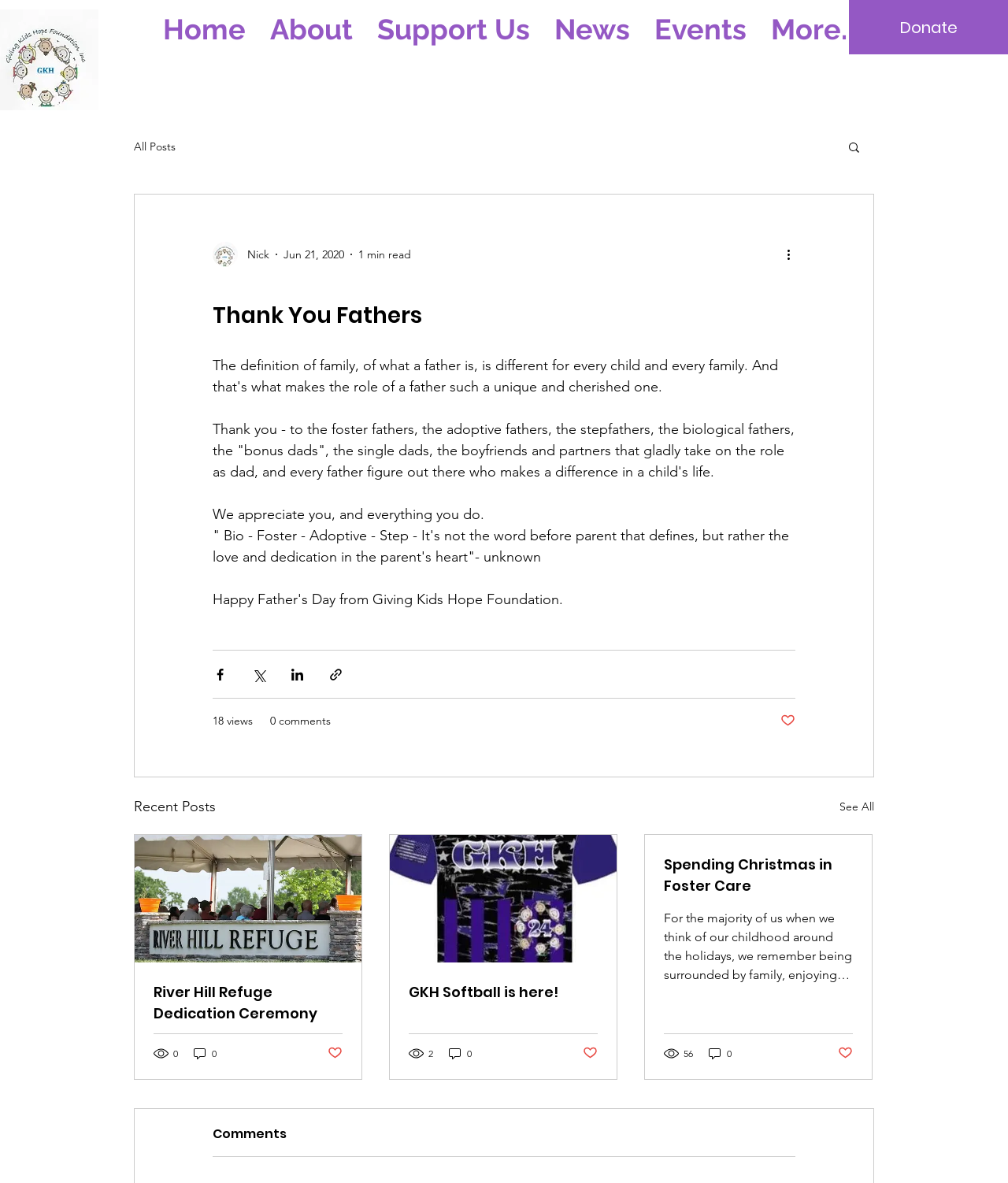Please determine the bounding box coordinates of the clickable area required to carry out the following instruction: "View all recent posts". The coordinates must be four float numbers between 0 and 1, represented as [left, top, right, bottom].

[0.833, 0.672, 0.867, 0.692]